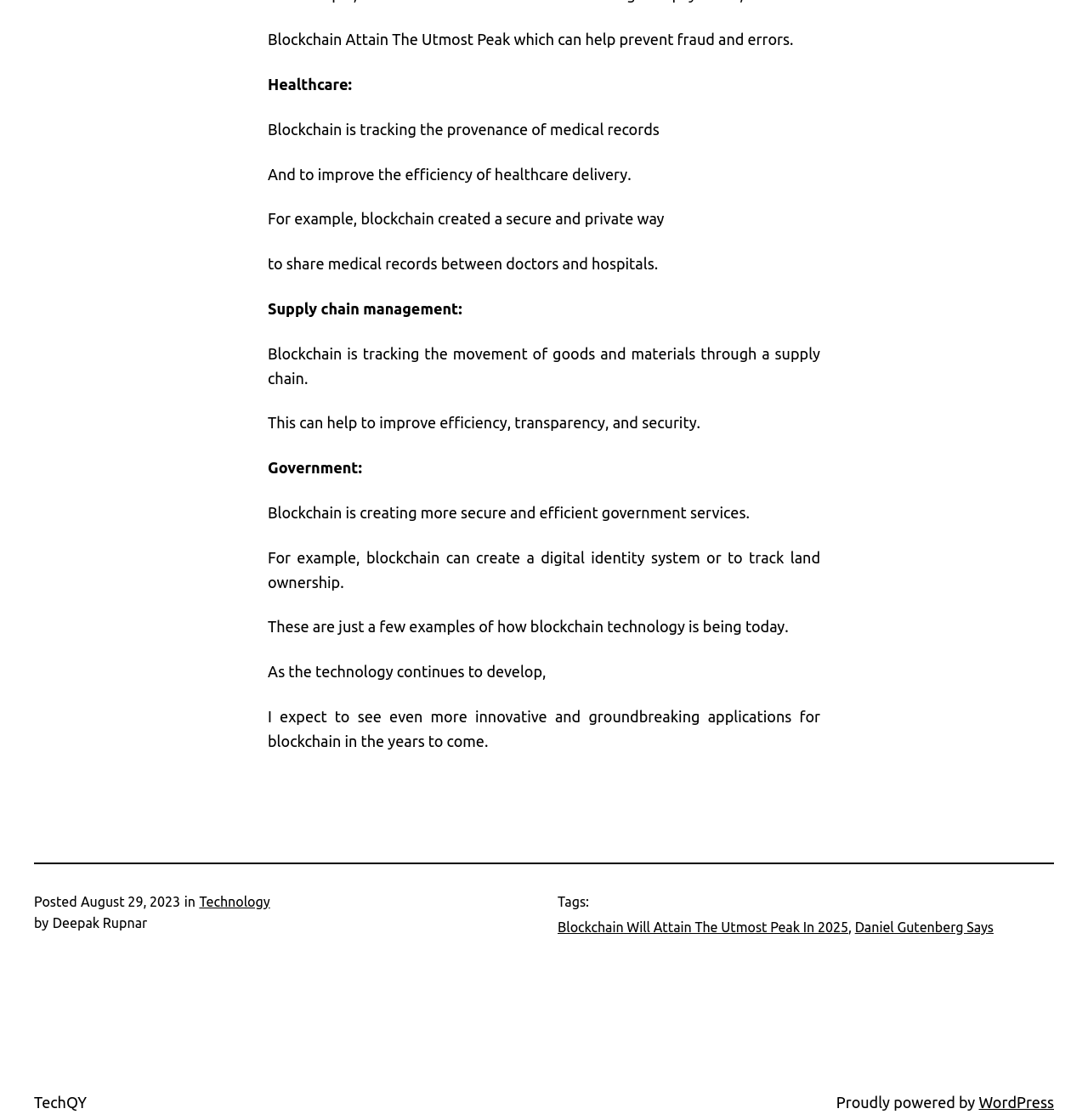Please provide a one-word or short phrase answer to the question:
Who is the author of the article?

Deepak Rupnar